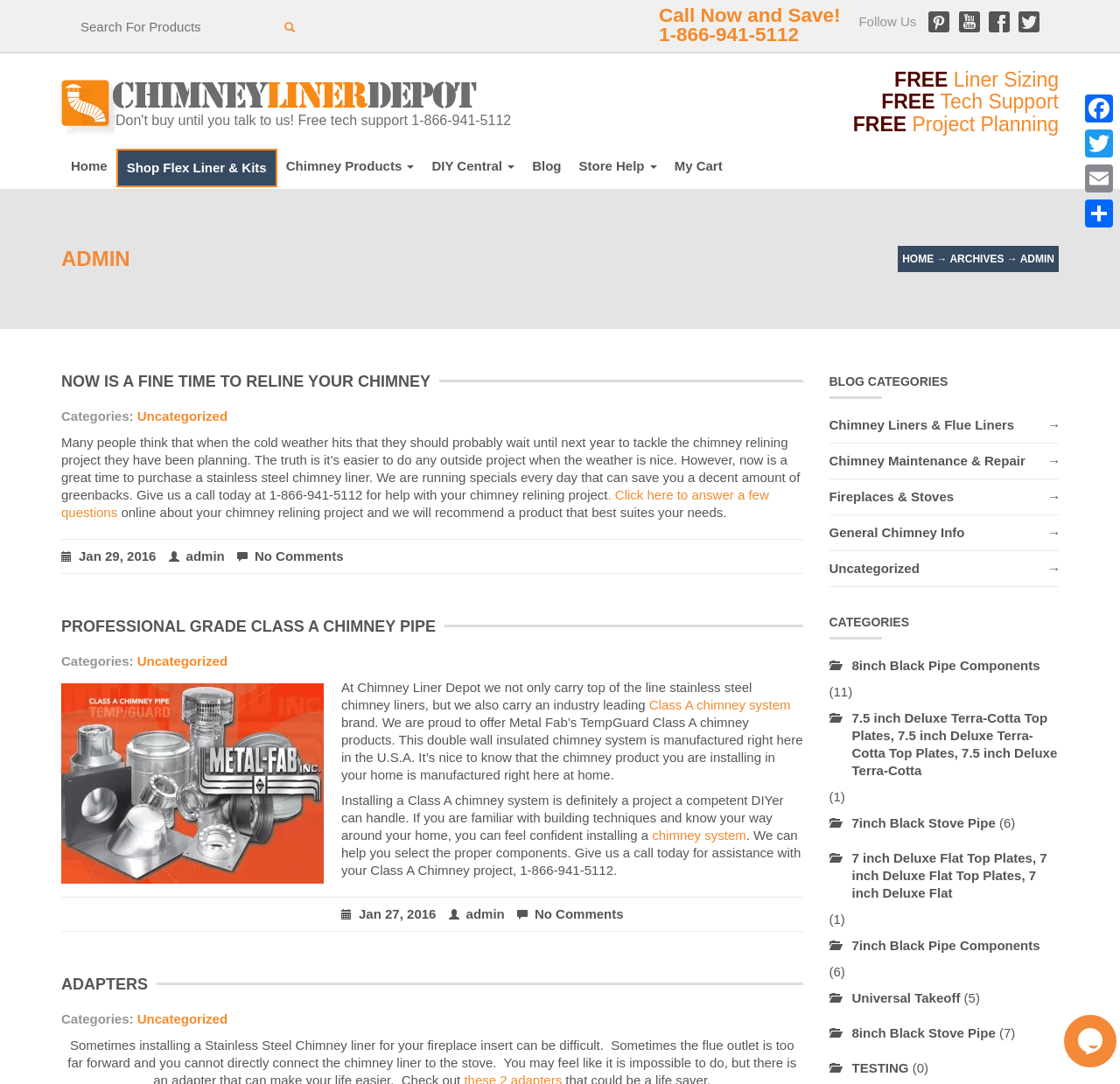Specify the bounding box coordinates (top-left x, top-left y, bottom-right x, bottom-right y) of the UI element in the screenshot that matches this description: parent_node: Follow Us

[0.825, 0.008, 0.849, 0.032]